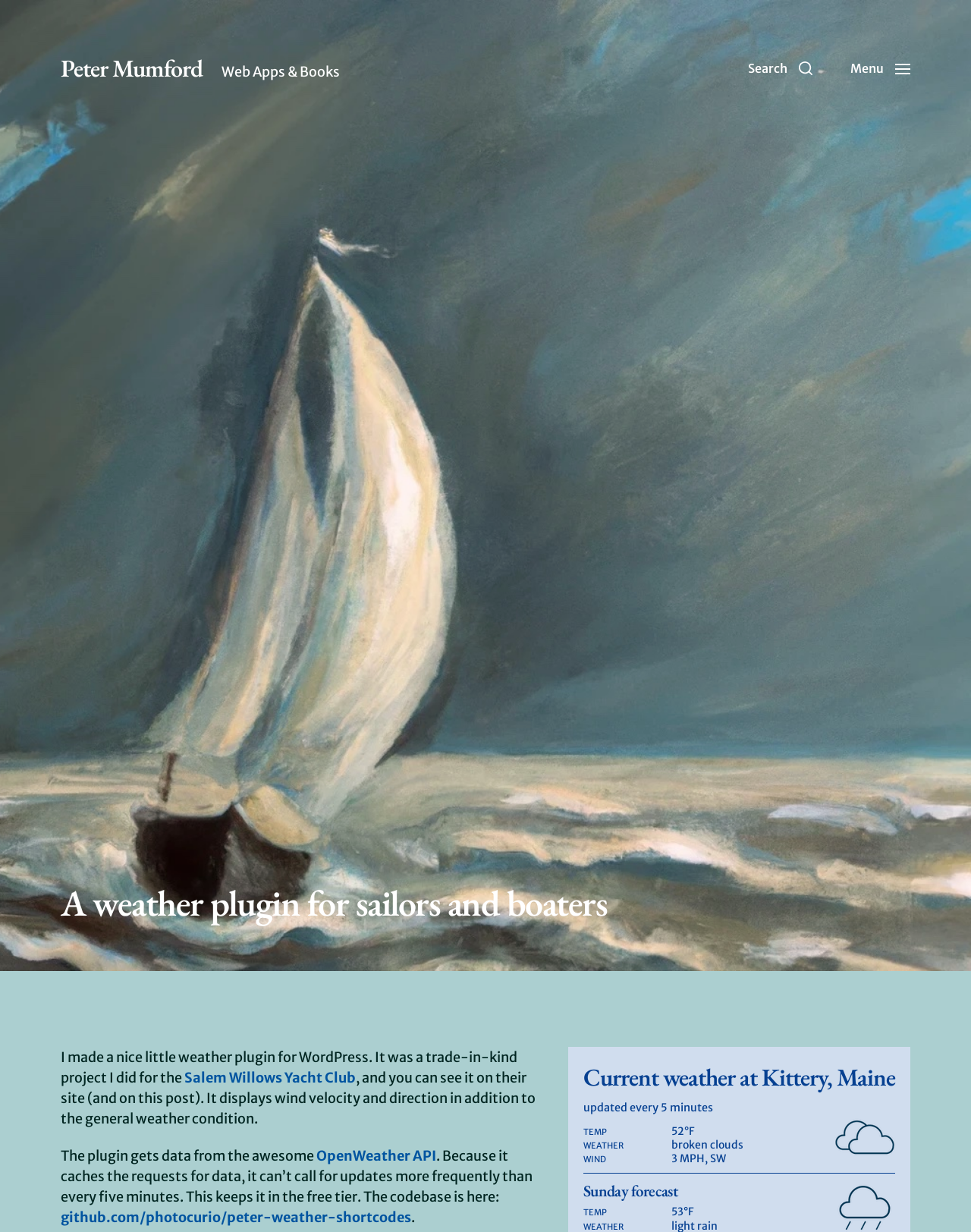What is the source of the weather data?
Please answer the question with a detailed and comprehensive explanation.

I found the source of the weather data by reading the paragraph that describes the weather plugin, which mentions that the plugin gets data from the awesome OpenWeather API.